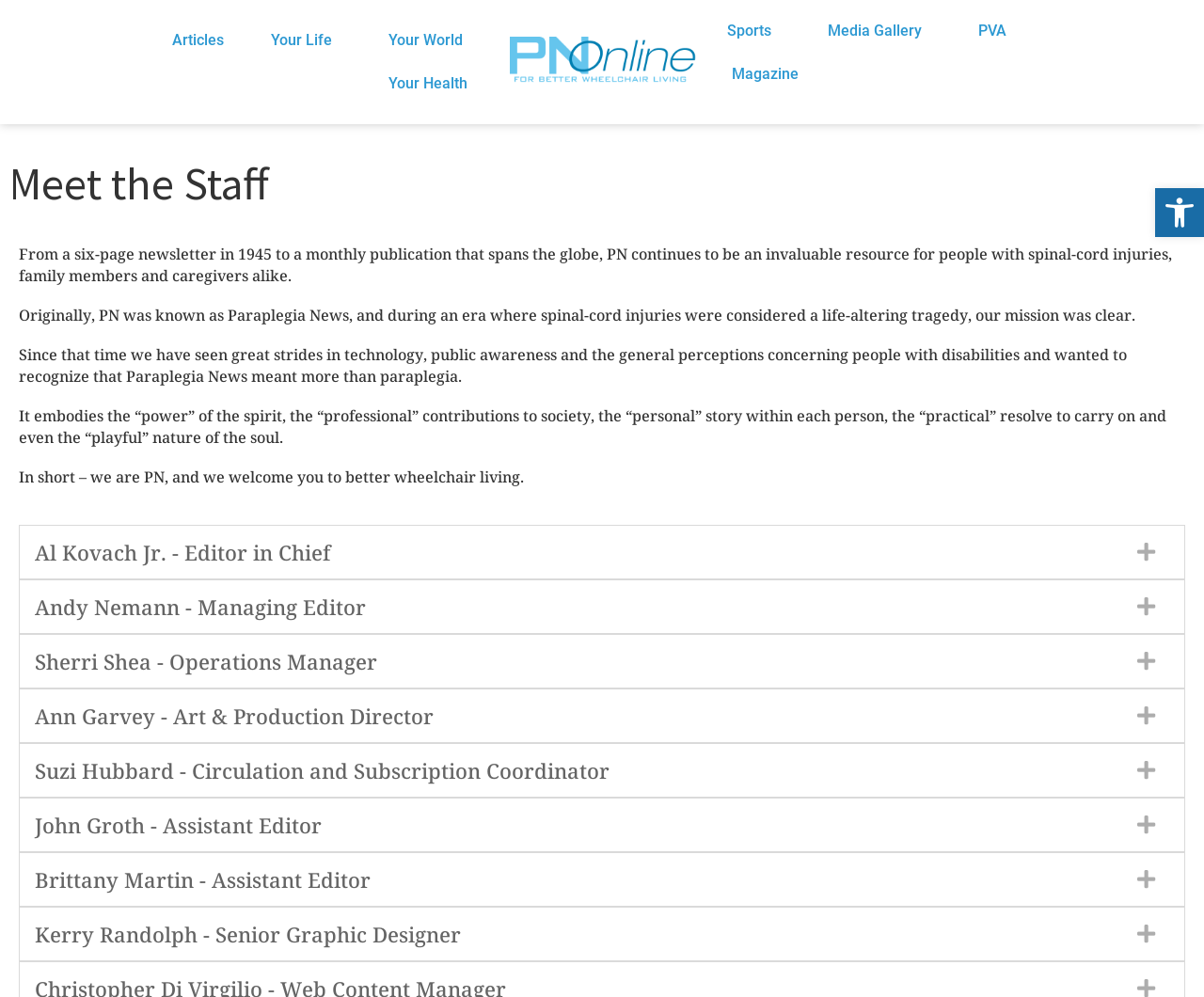Find the bounding box of the UI element described as: "Your Health". The bounding box coordinates should be given as four float values between 0 and 1, i.e., [left, top, right, bottom].

[0.307, 0.062, 0.411, 0.106]